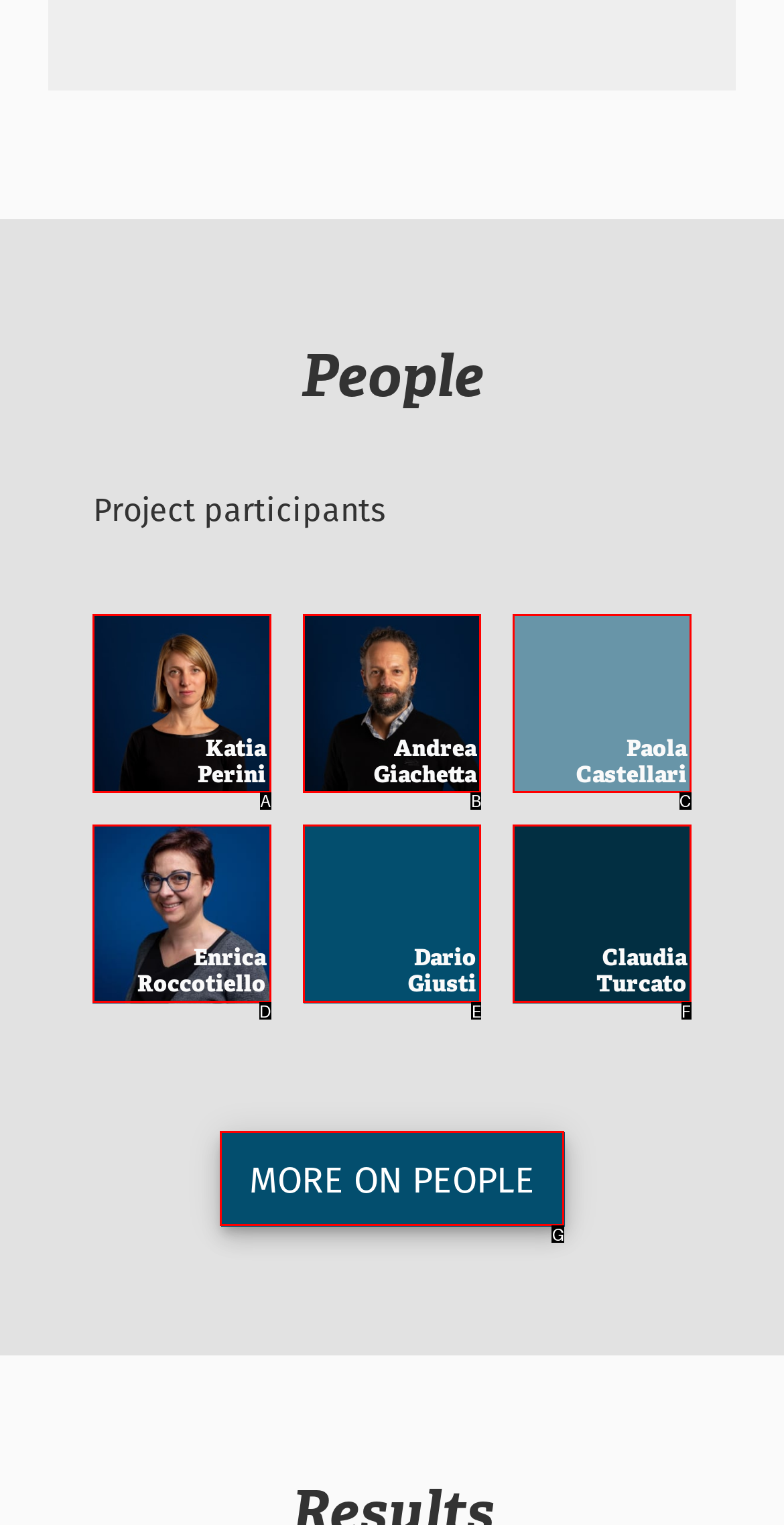Given the element description: AndreaGiachetta, choose the HTML element that aligns with it. Indicate your choice with the corresponding letter.

B